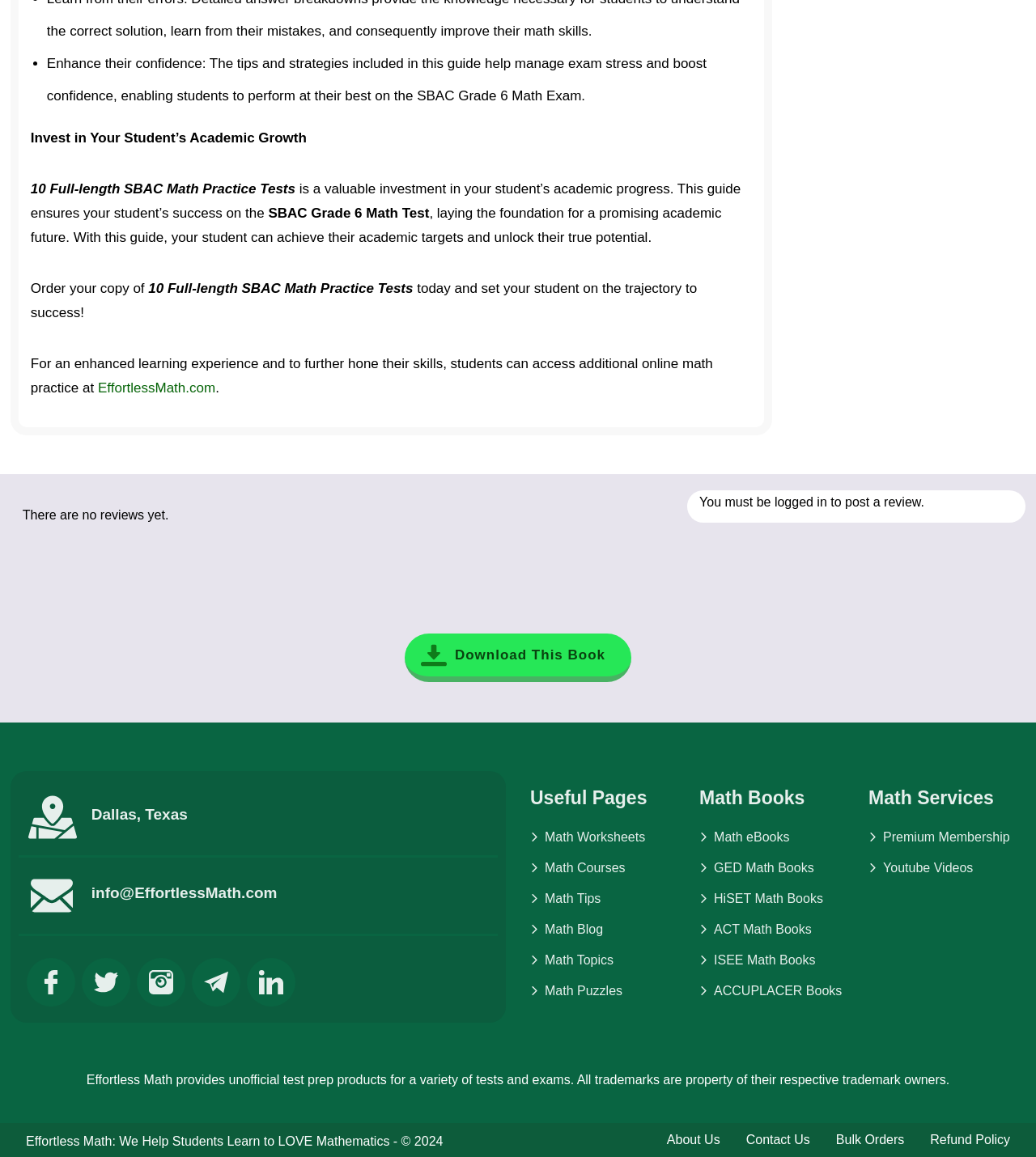Locate the bounding box coordinates of the clickable area needed to fulfill the instruction: "Download This Book".

[0.391, 0.548, 0.609, 0.59]